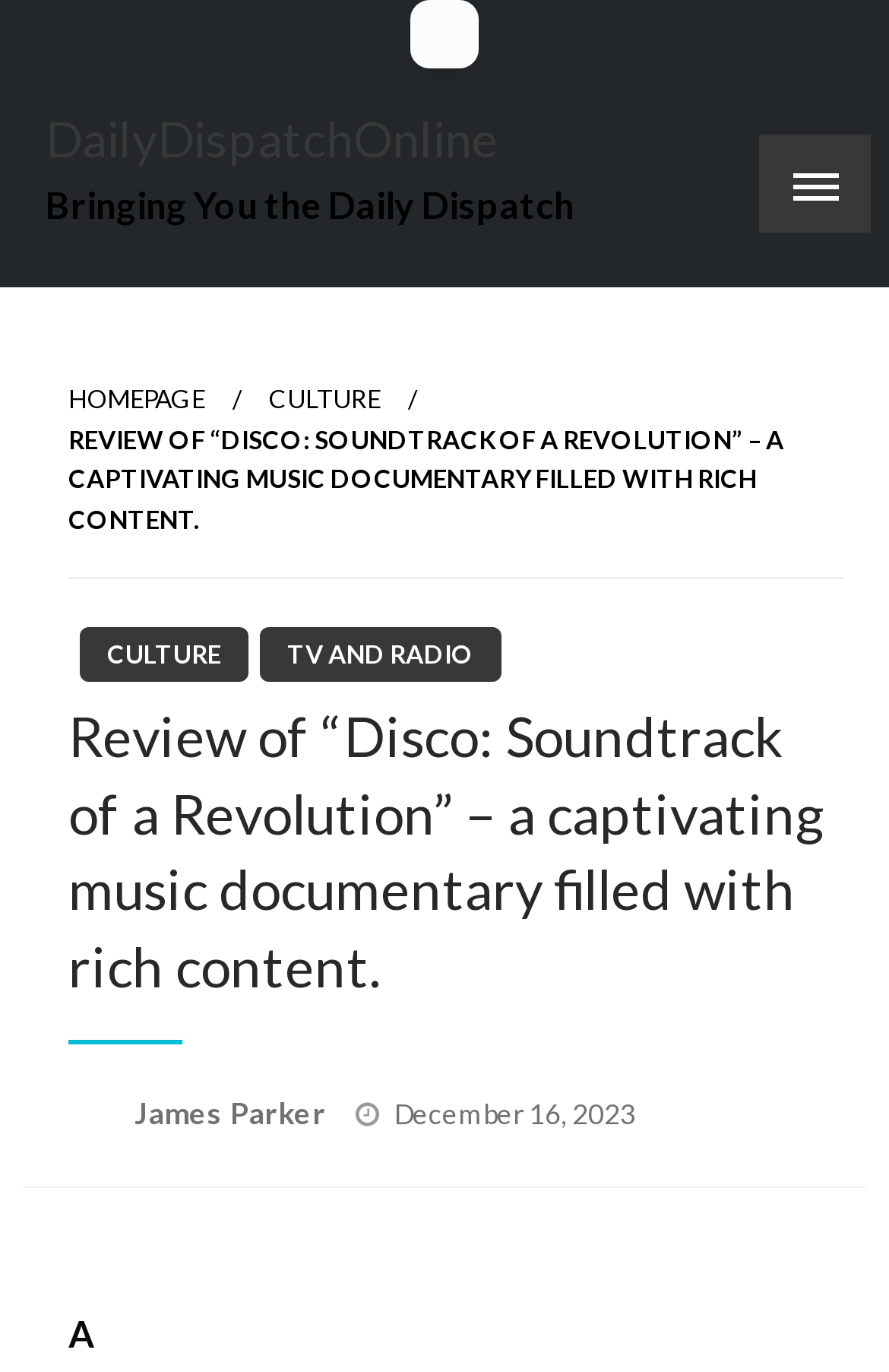What is the name of the website?
Look at the image and respond to the question as thoroughly as possible.

I determined the answer by looking at the heading element with the text 'DailyDispatchOnline' which is likely to be the name of the website.